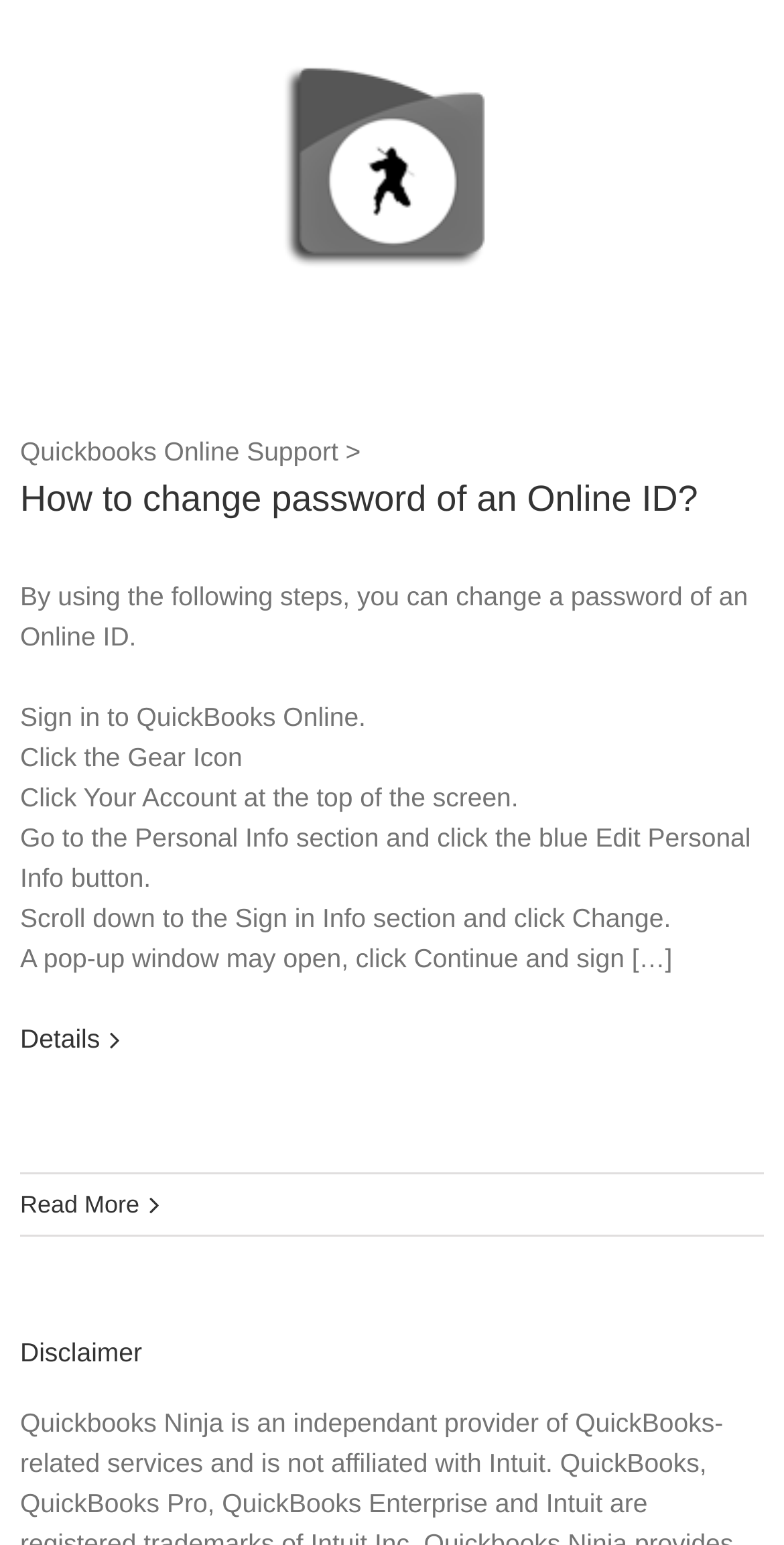Please study the image and answer the question comprehensively:
Is there a disclaimer on this webpage?

At the bottom of the webpage, there is a heading called 'Disclaimer', which suggests that there is a disclaimer on this webpage.